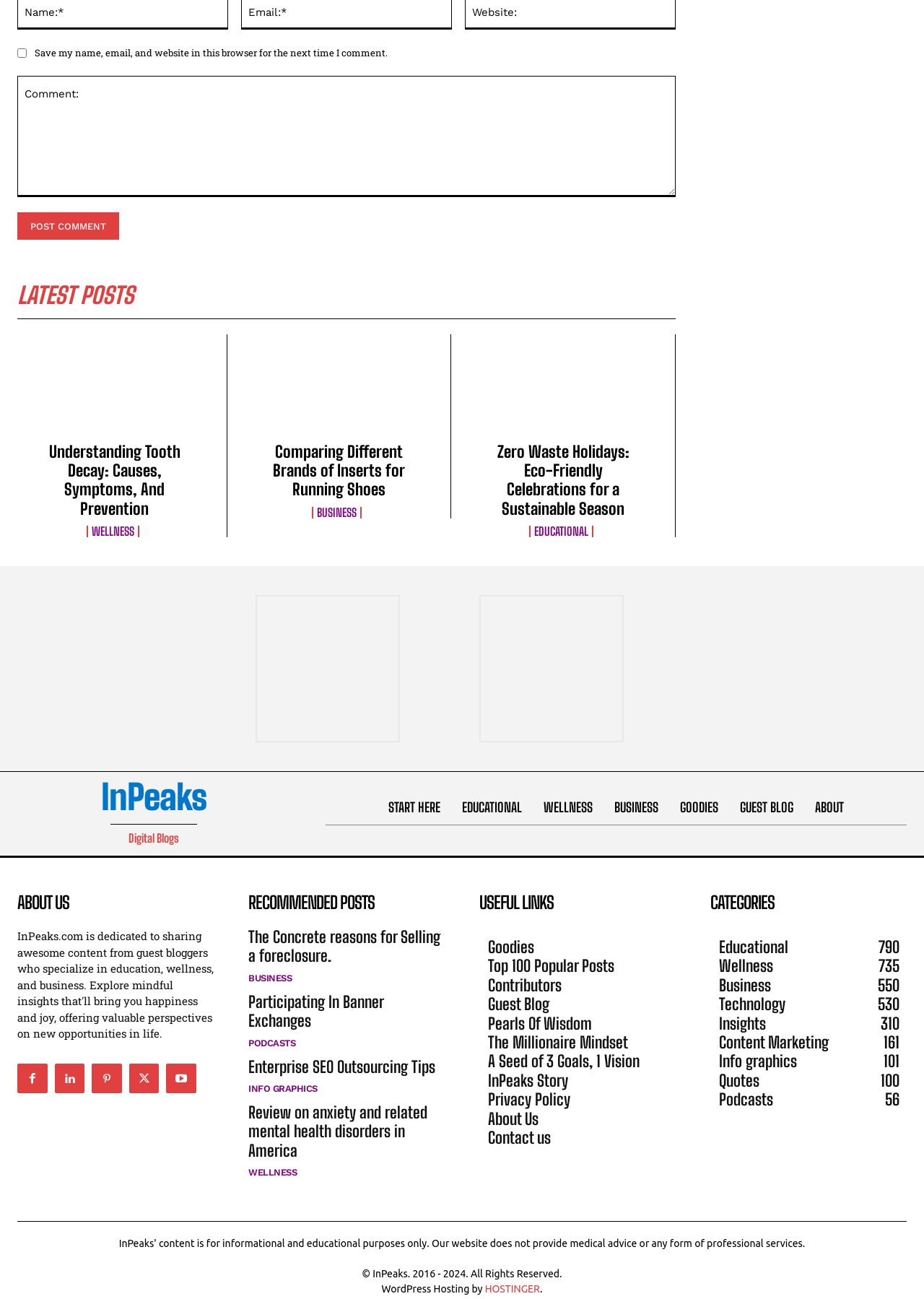Given the description of the UI element: "The Millionaire Mindset", predict the bounding box coordinates in the form of [left, top, right, bottom], with each value being a float between 0 and 1.

[0.528, 0.795, 0.731, 0.81]